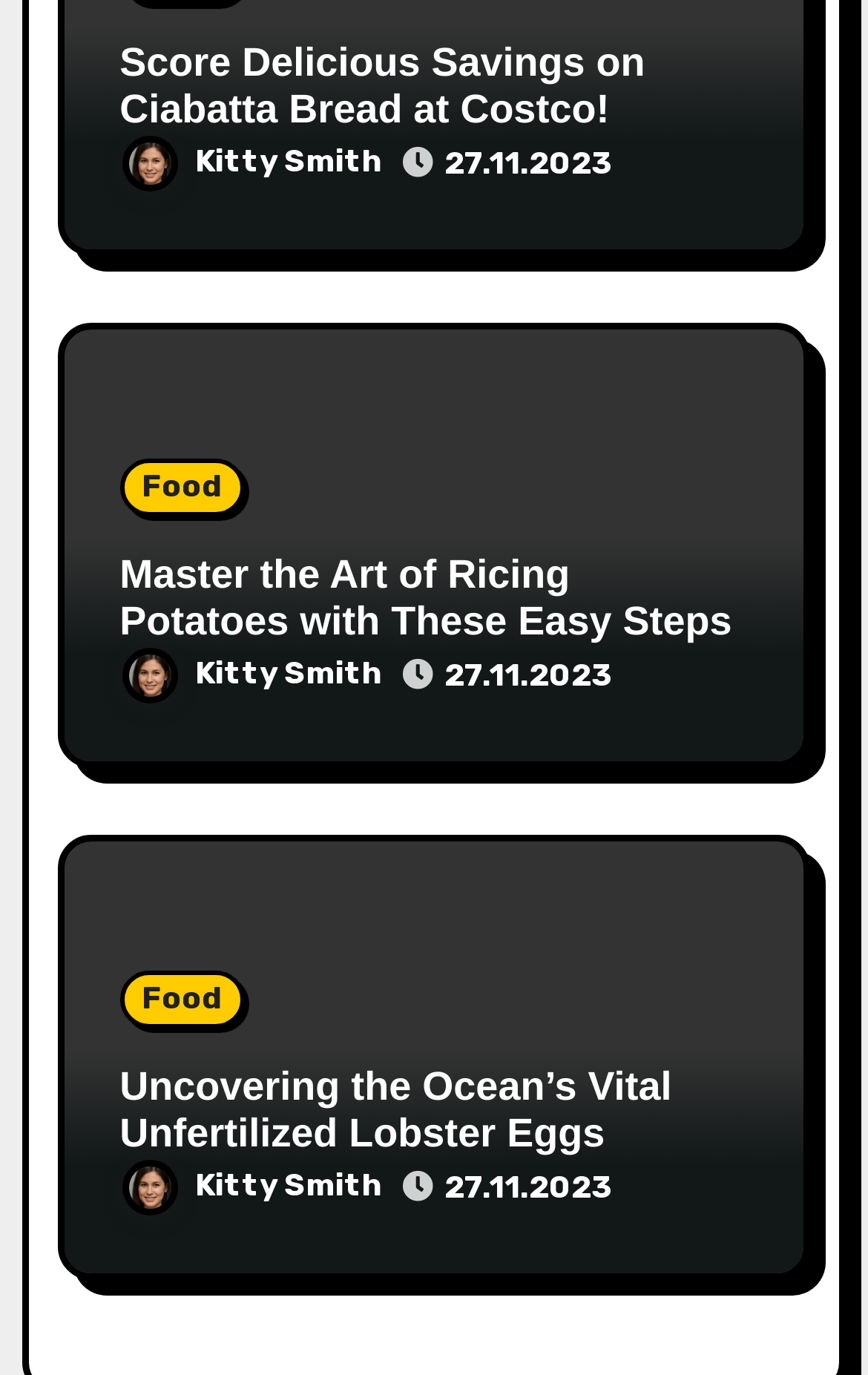How many links are on this page?
Based on the visual details in the image, please answer the question thoroughly.

I counted the number of link elements on the page, which are 9. These links correspond to the article titles, author names, dates, and categories.